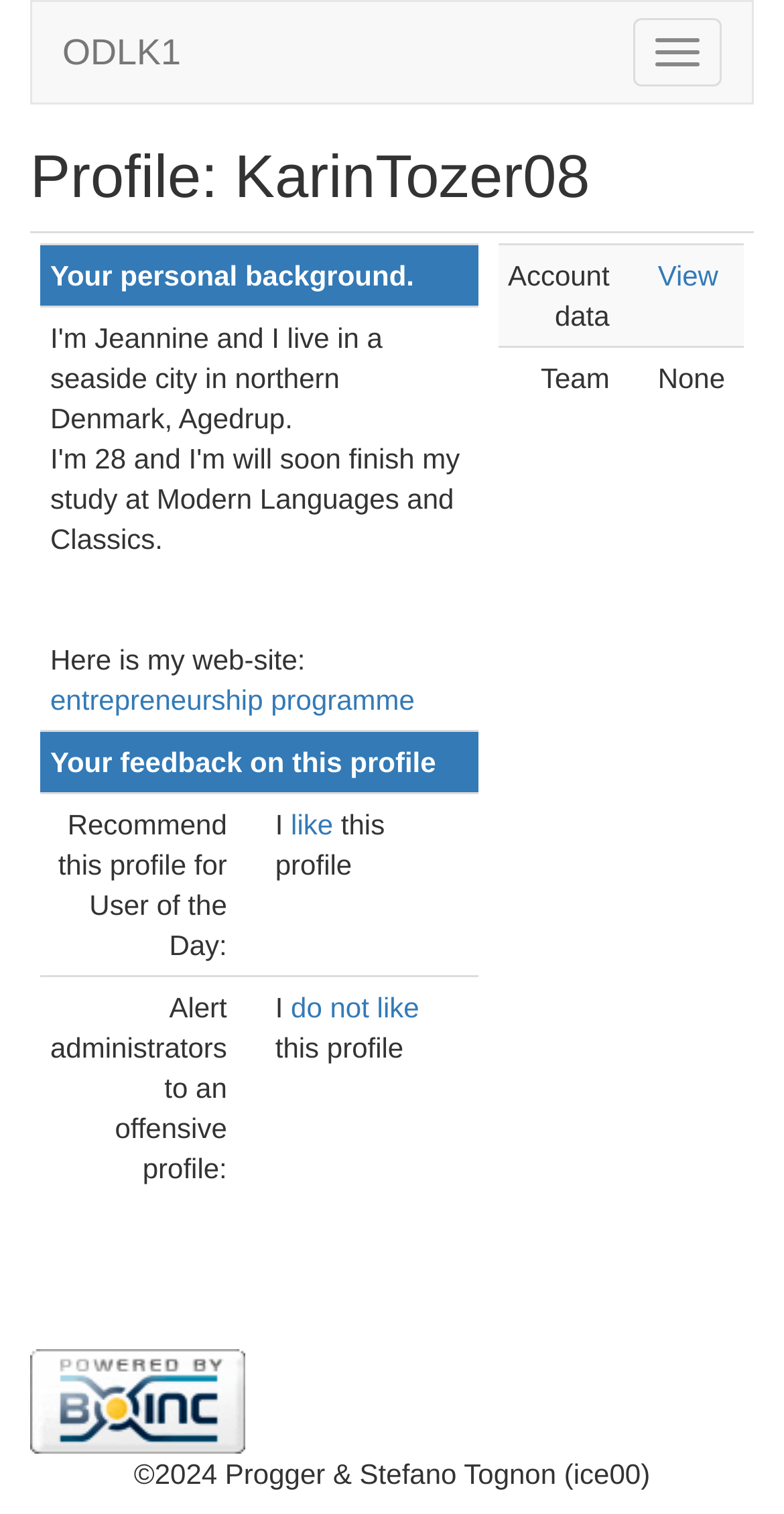Show the bounding box coordinates of the region that should be clicked to follow the instruction: "Recommend this profile for User of the Day."

[0.051, 0.524, 0.32, 0.645]